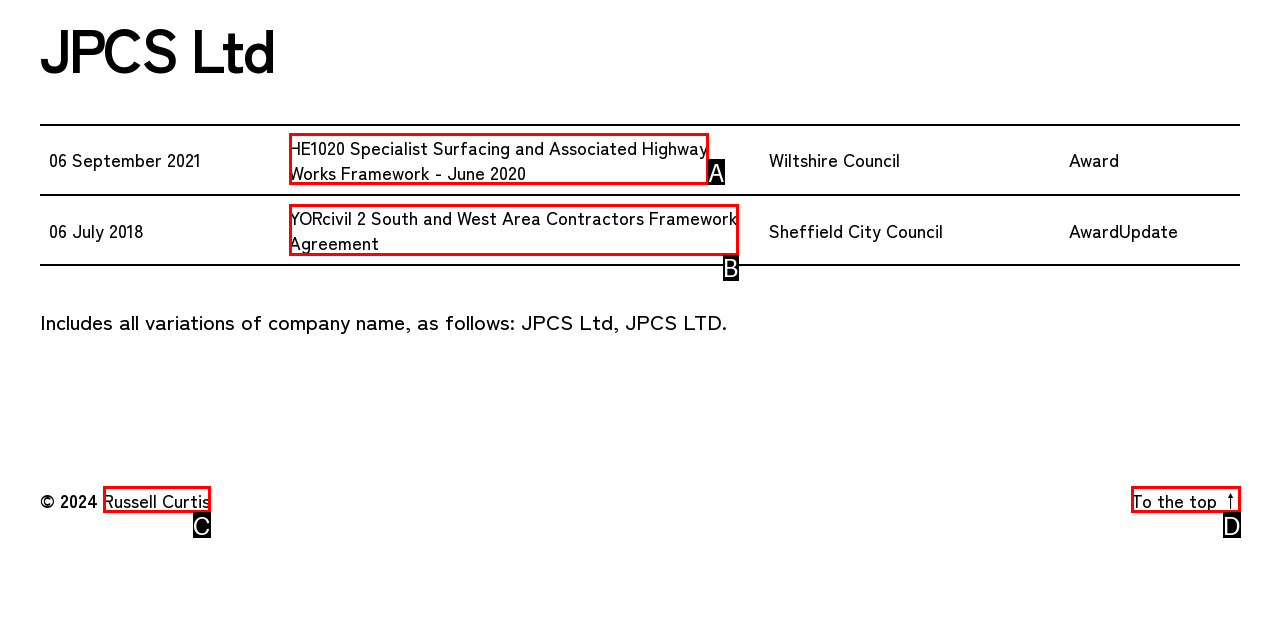Tell me which one HTML element best matches the description: Russell Curtis Answer with the option's letter from the given choices directly.

C